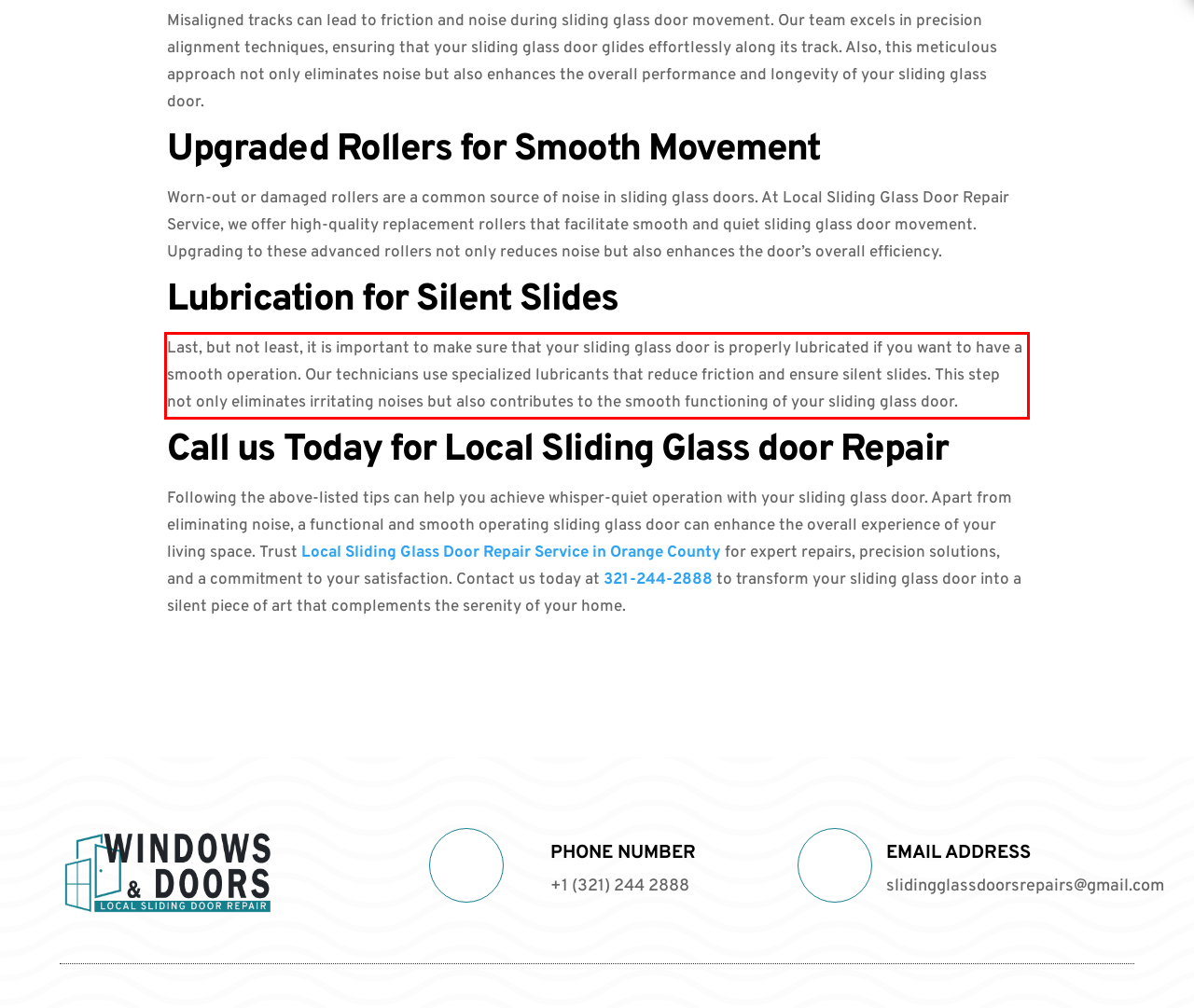You are given a screenshot showing a webpage with a red bounding box. Perform OCR to capture the text within the red bounding box.

Last, but not least, it is important to make sure that your sliding glass door is properly lubricated if you want to have a smooth operation. Our technicians use specialized lubricants that reduce friction and ensure silent slides. This step not only eliminates irritating noises but also contributes to the smooth functioning of your sliding glass door.